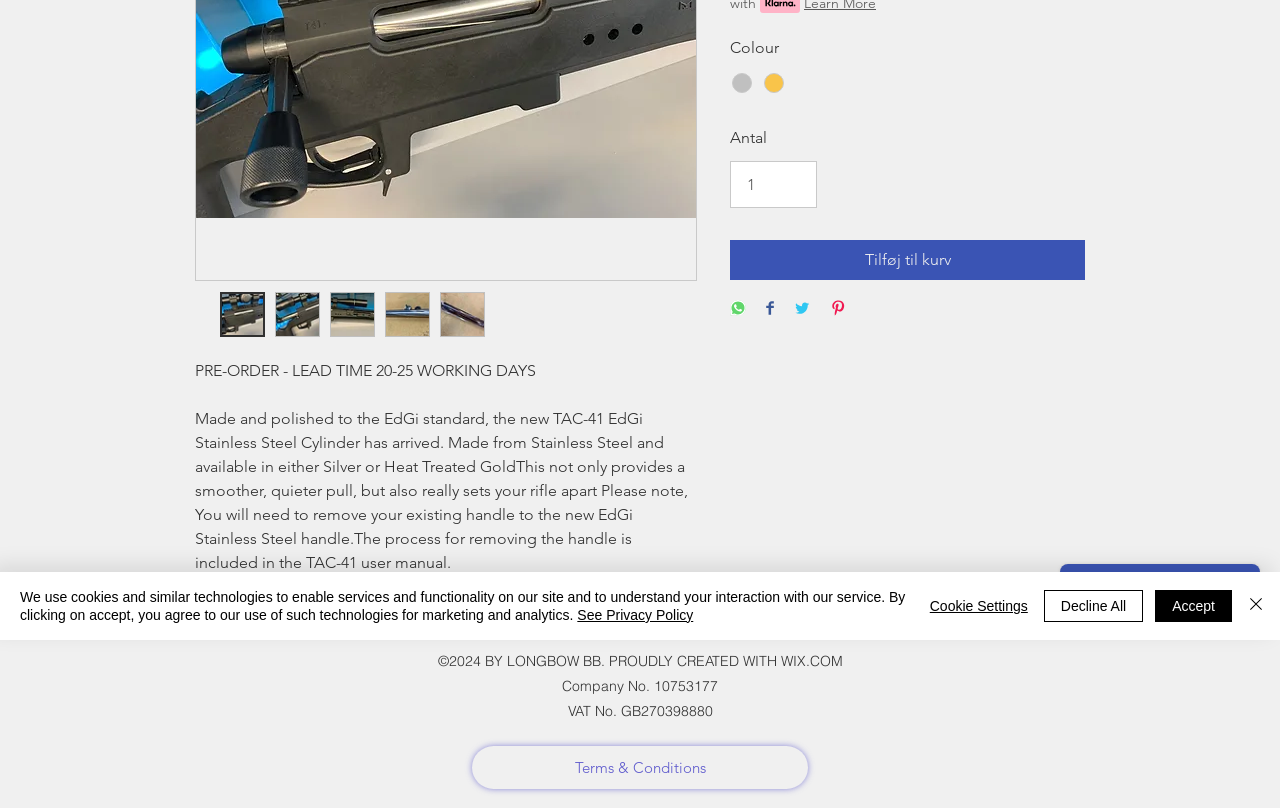Determine the bounding box coordinates of the UI element described by: "Accept".

[0.902, 0.73, 0.962, 0.77]